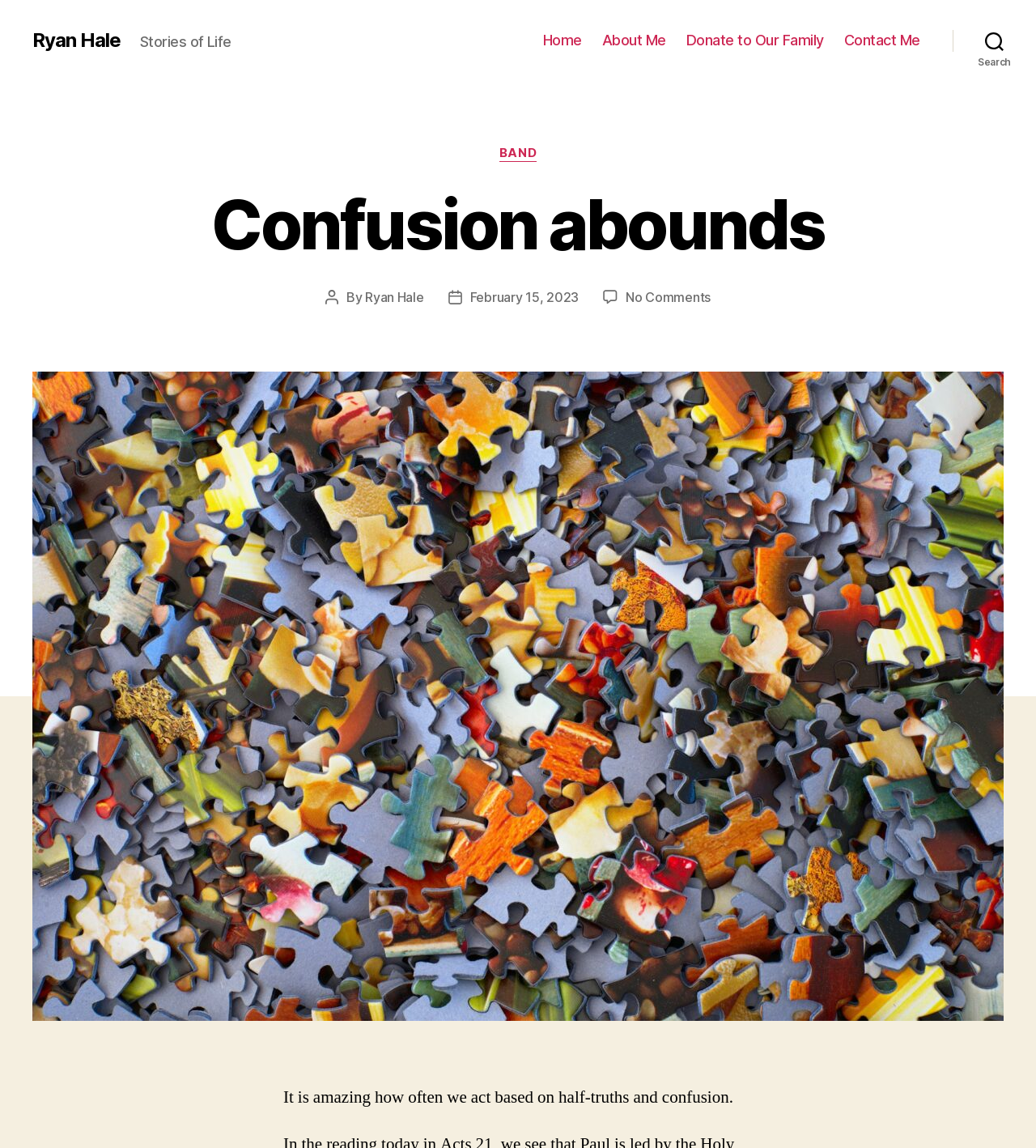Please specify the bounding box coordinates of the element that should be clicked to execute the given instruction: 'search for something'. Ensure the coordinates are four float numbers between 0 and 1, expressed as [left, top, right, bottom].

[0.92, 0.02, 1.0, 0.051]